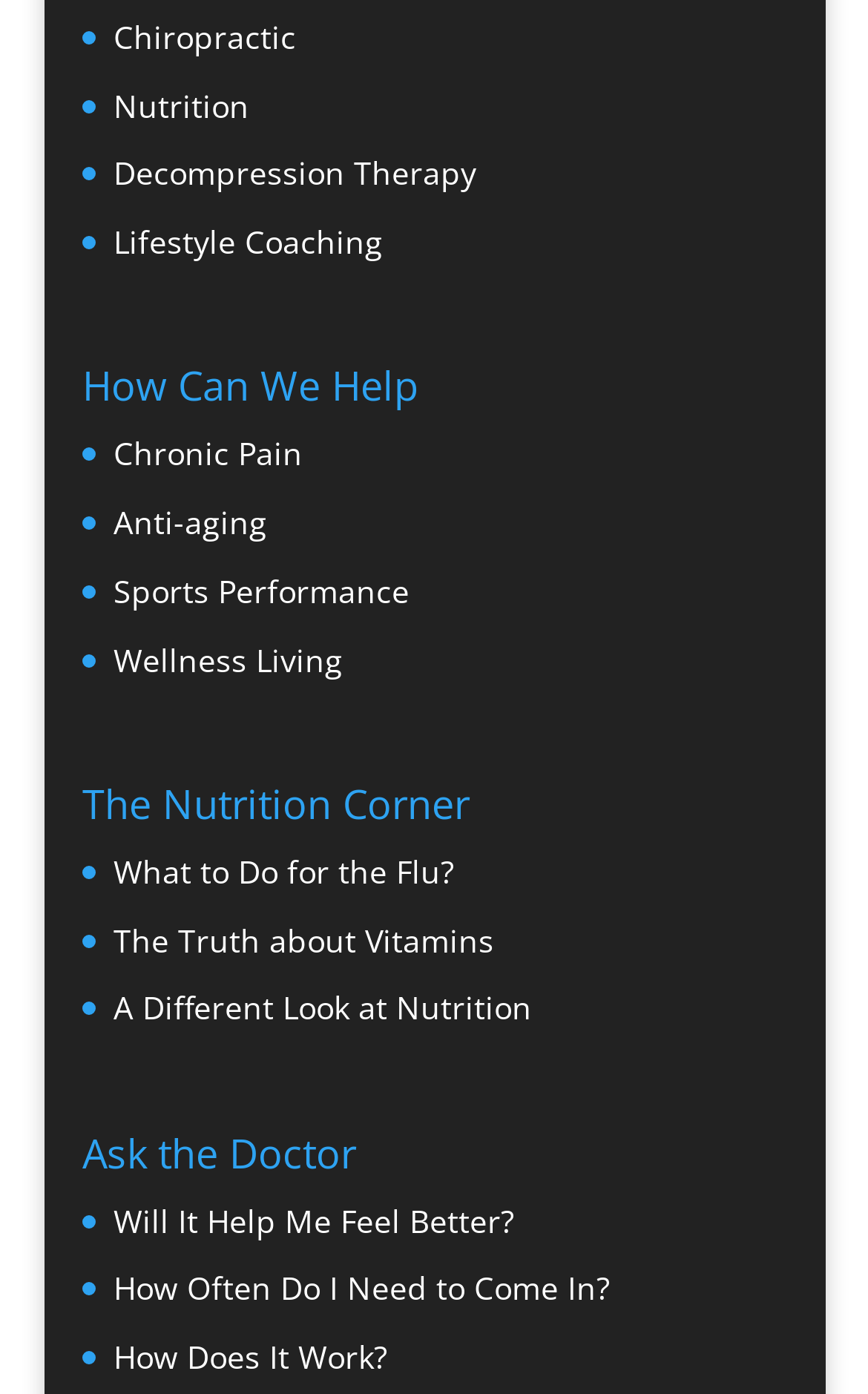Identify the bounding box coordinates necessary to click and complete the given instruction: "Explore Wellness Living".

[0.131, 0.458, 0.395, 0.488]